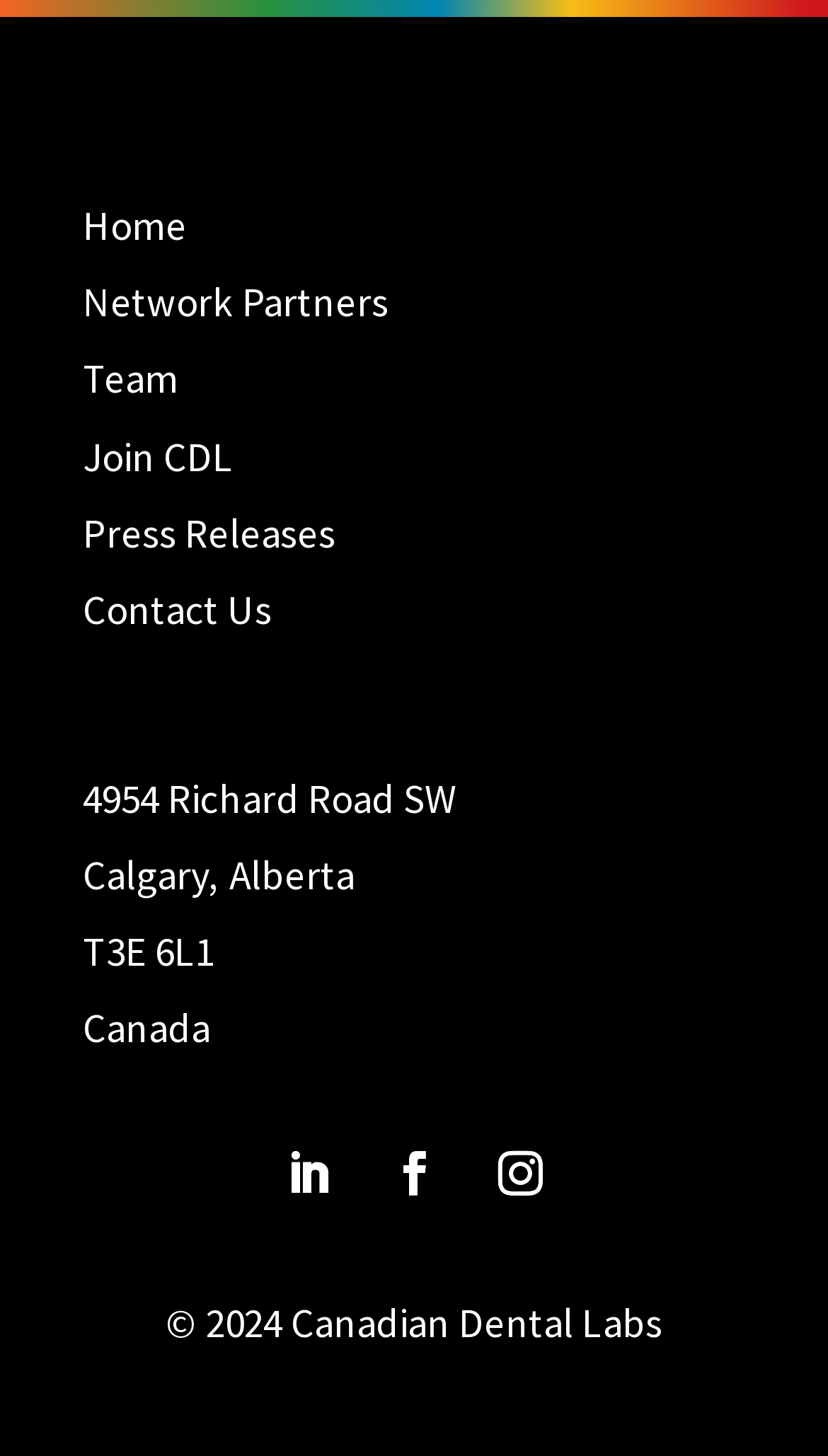What is the company's address?
Please answer the question with a single word or phrase, referencing the image.

4954 Richard Road SW